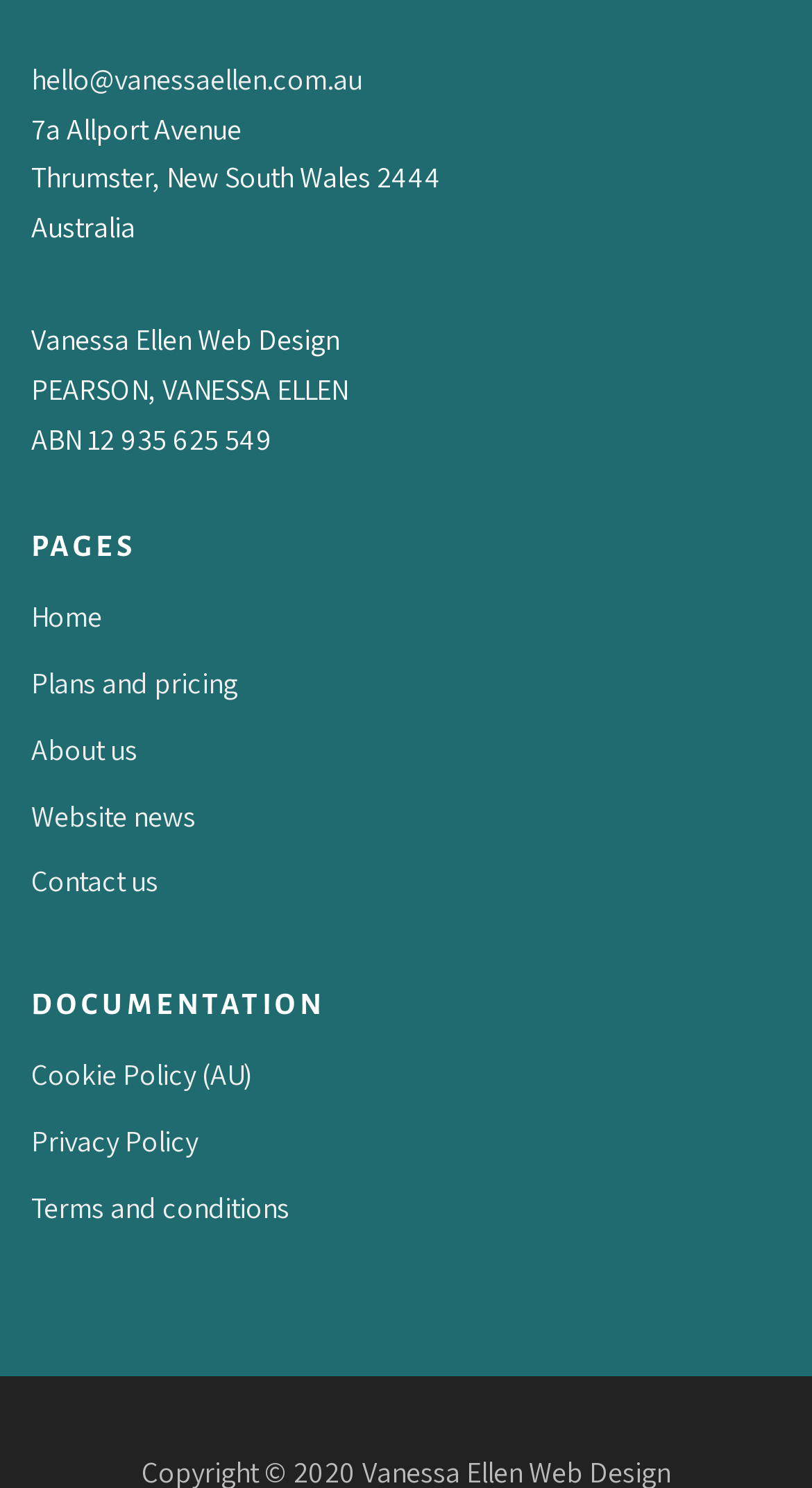Please identify the bounding box coordinates of the clickable region that I should interact with to perform the following instruction: "Explore Health and Fitness". The coordinates should be expressed as four float numbers between 0 and 1, i.e., [left, top, right, bottom].

None